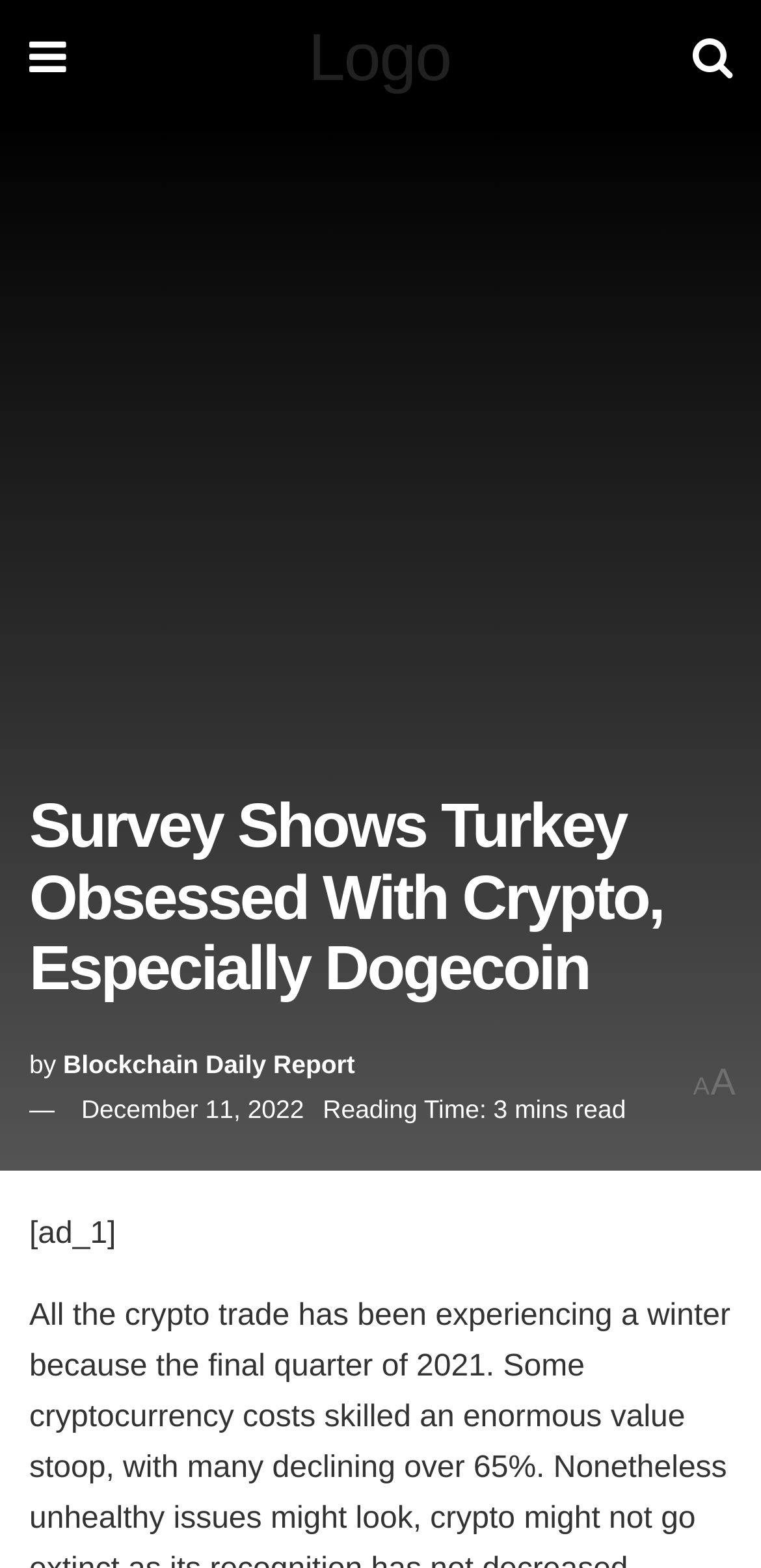Please reply to the following question using a single word or phrase: 
What is the topic of the survey?

Crypto